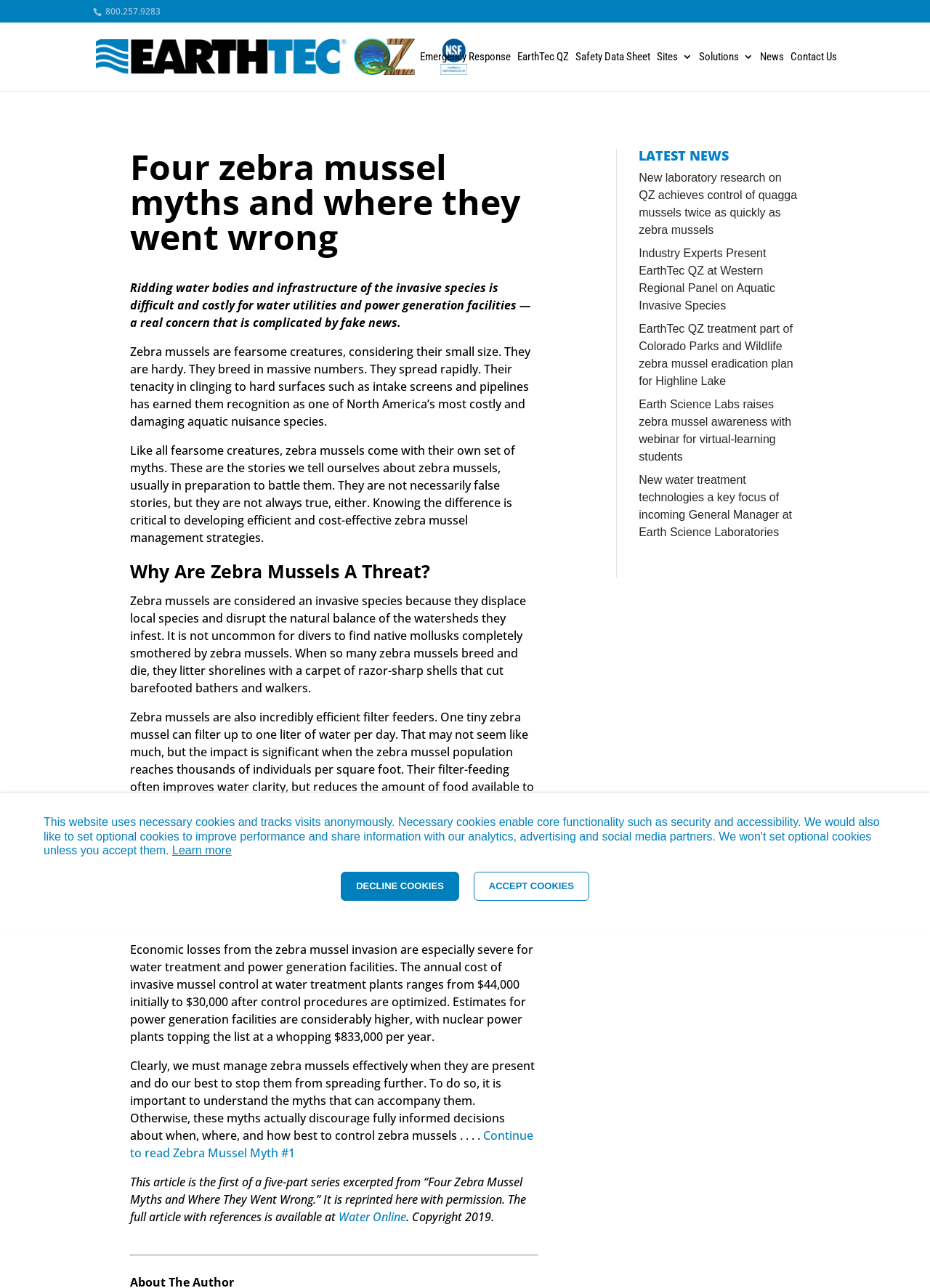Please provide the bounding box coordinates for the element that needs to be clicked to perform the instruction: "Learn more about EarthTec QZ". The coordinates must consist of four float numbers between 0 and 1, formatted as [left, top, right, bottom].

[0.185, 0.655, 0.249, 0.665]